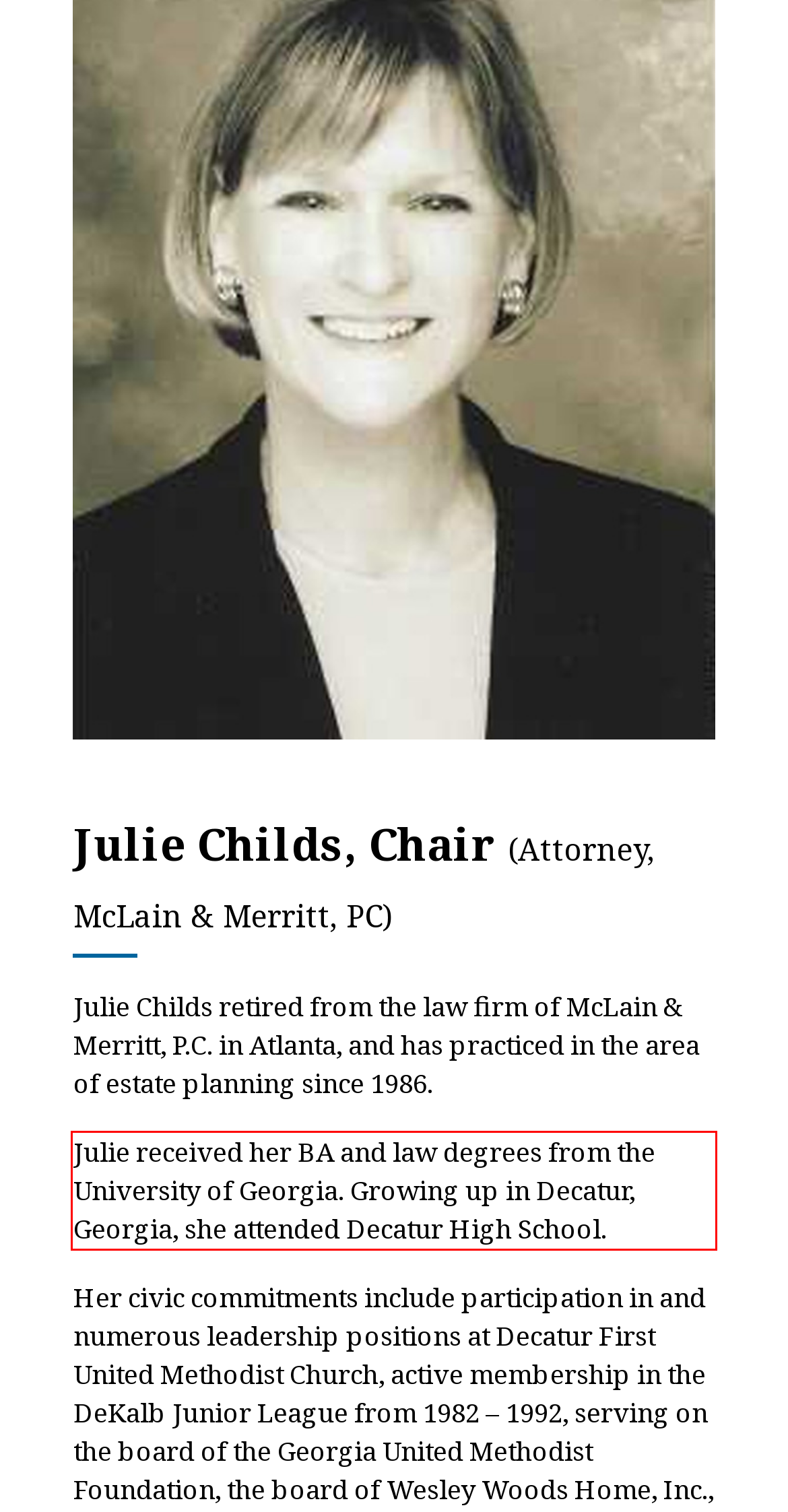Please identify the text within the red rectangular bounding box in the provided webpage screenshot.

Julie received her BA and law degrees from the University of Georgia. Growing up in Decatur, Georgia, she attended Decatur High School.